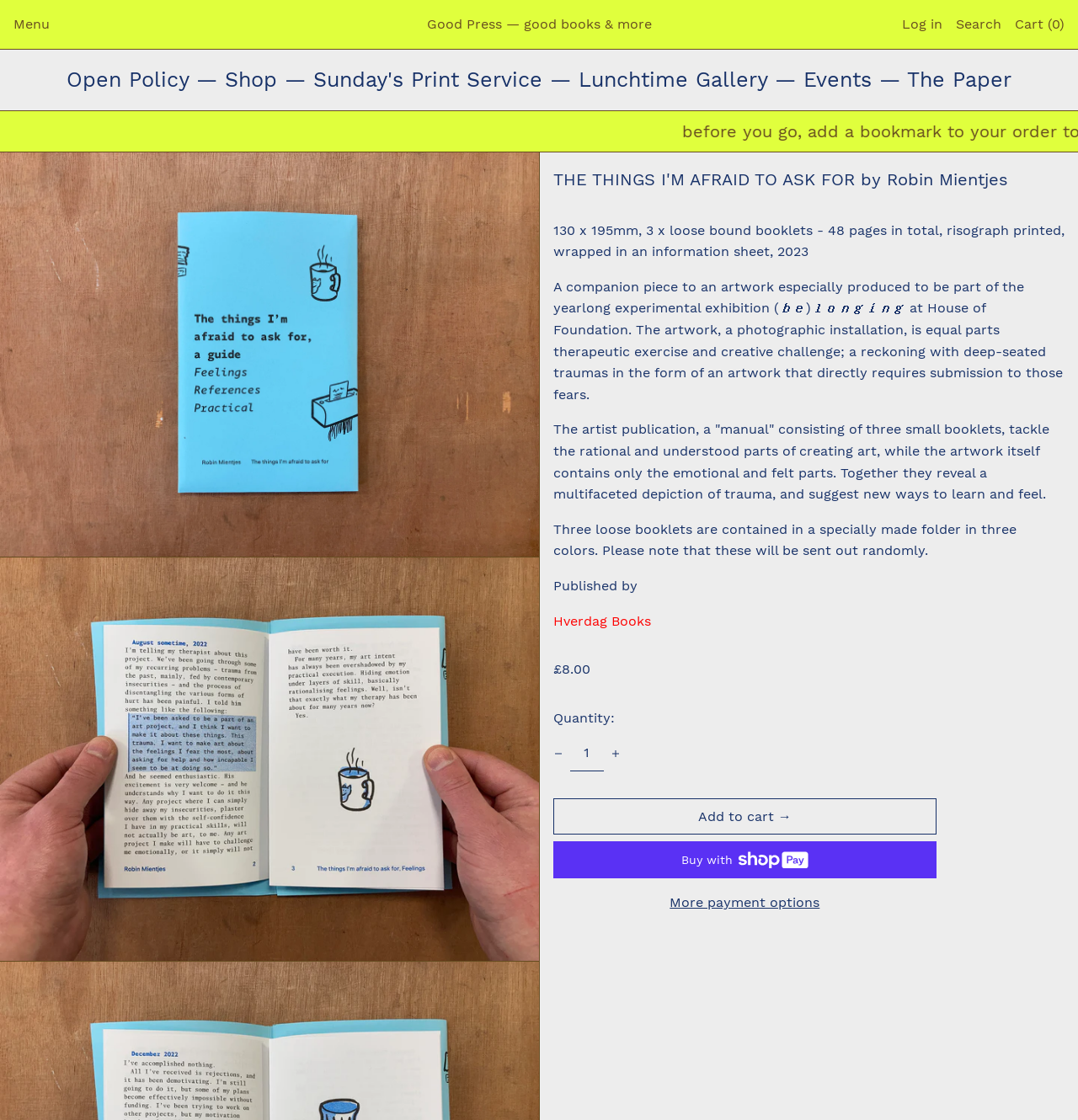Pinpoint the bounding box coordinates of the area that must be clicked to complete this instruction: "Visit the Fitness page".

None